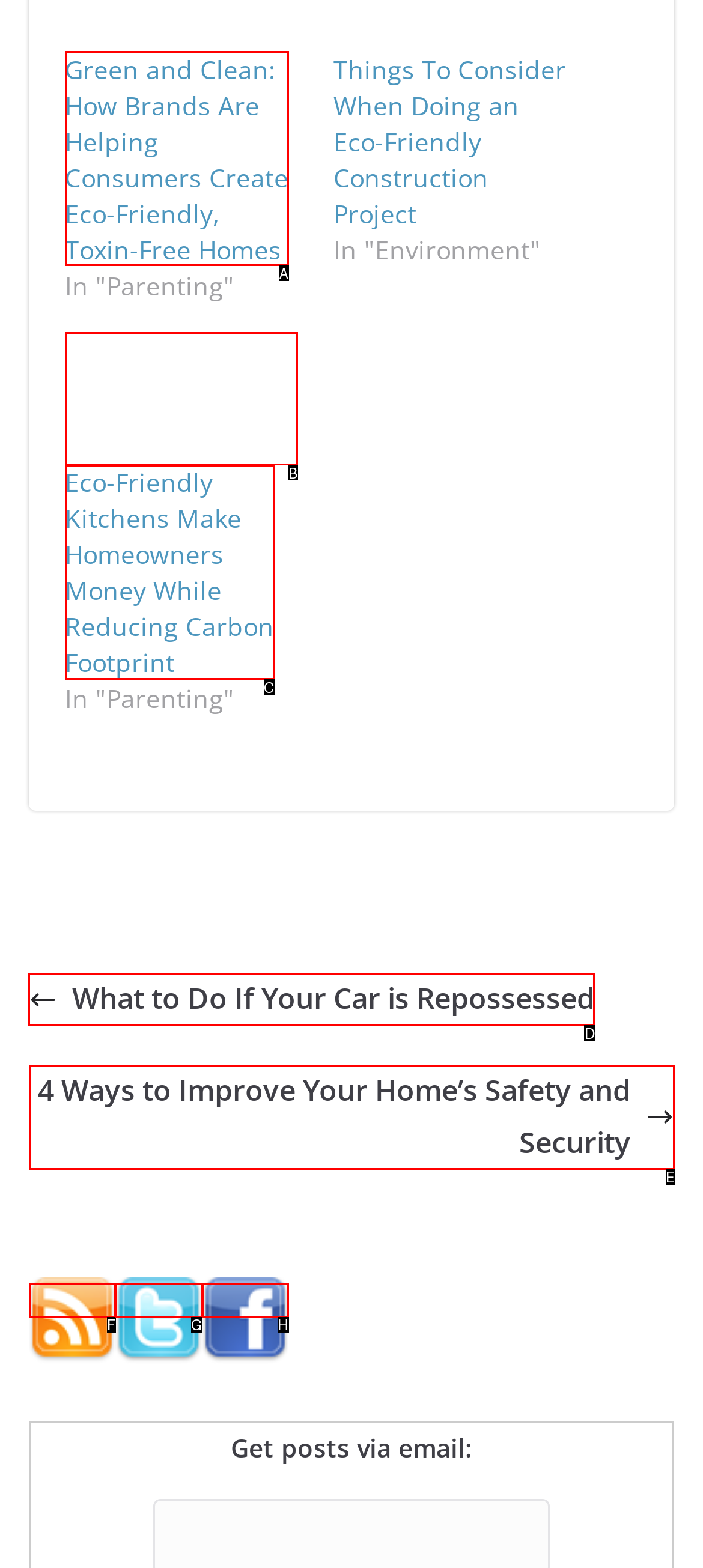Choose the letter of the option that needs to be clicked to perform the task: Read about car repossession. Answer with the letter.

D